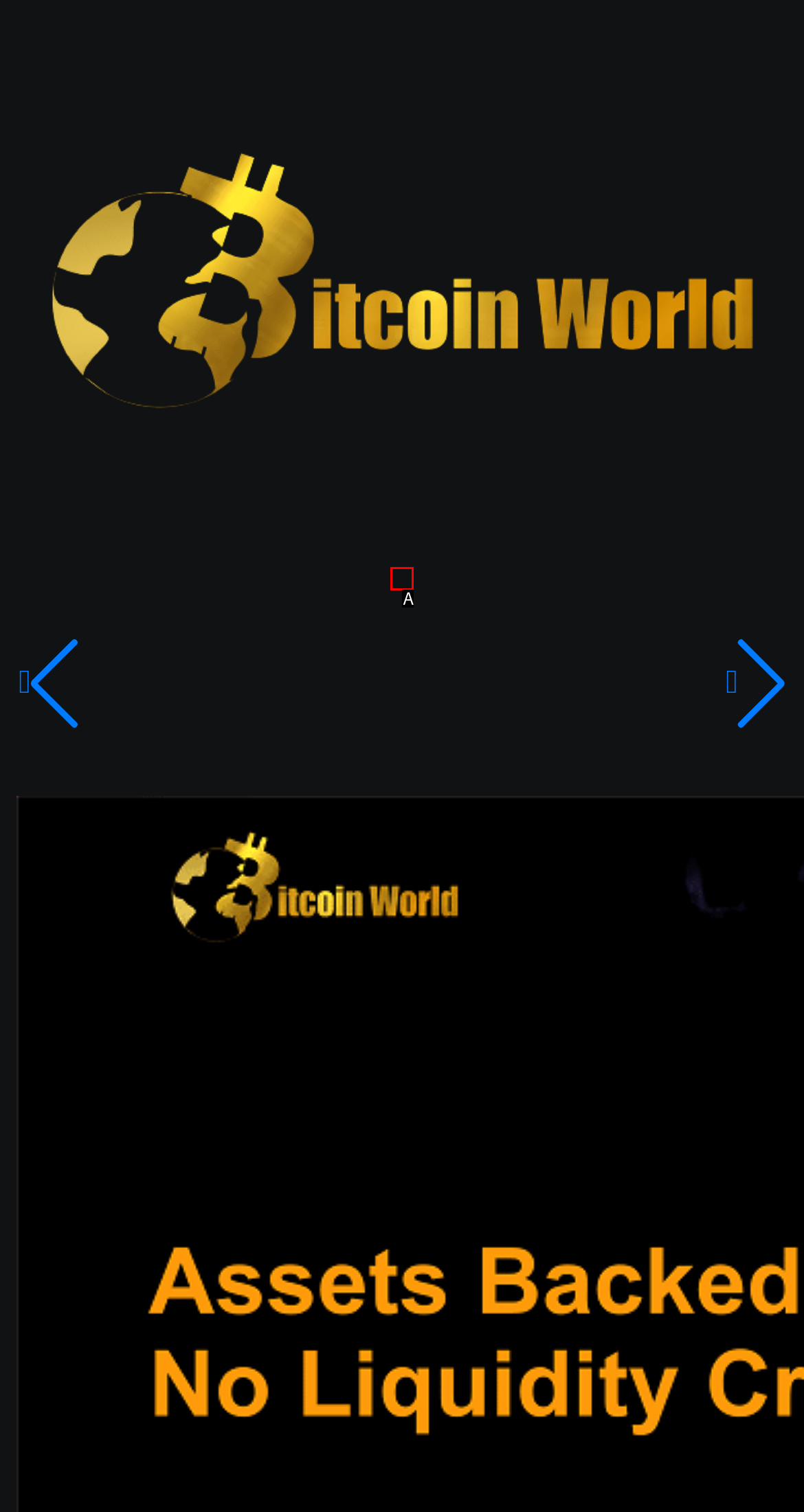From the given choices, determine which HTML element matches the description: Menu. Reply with the appropriate letter.

A